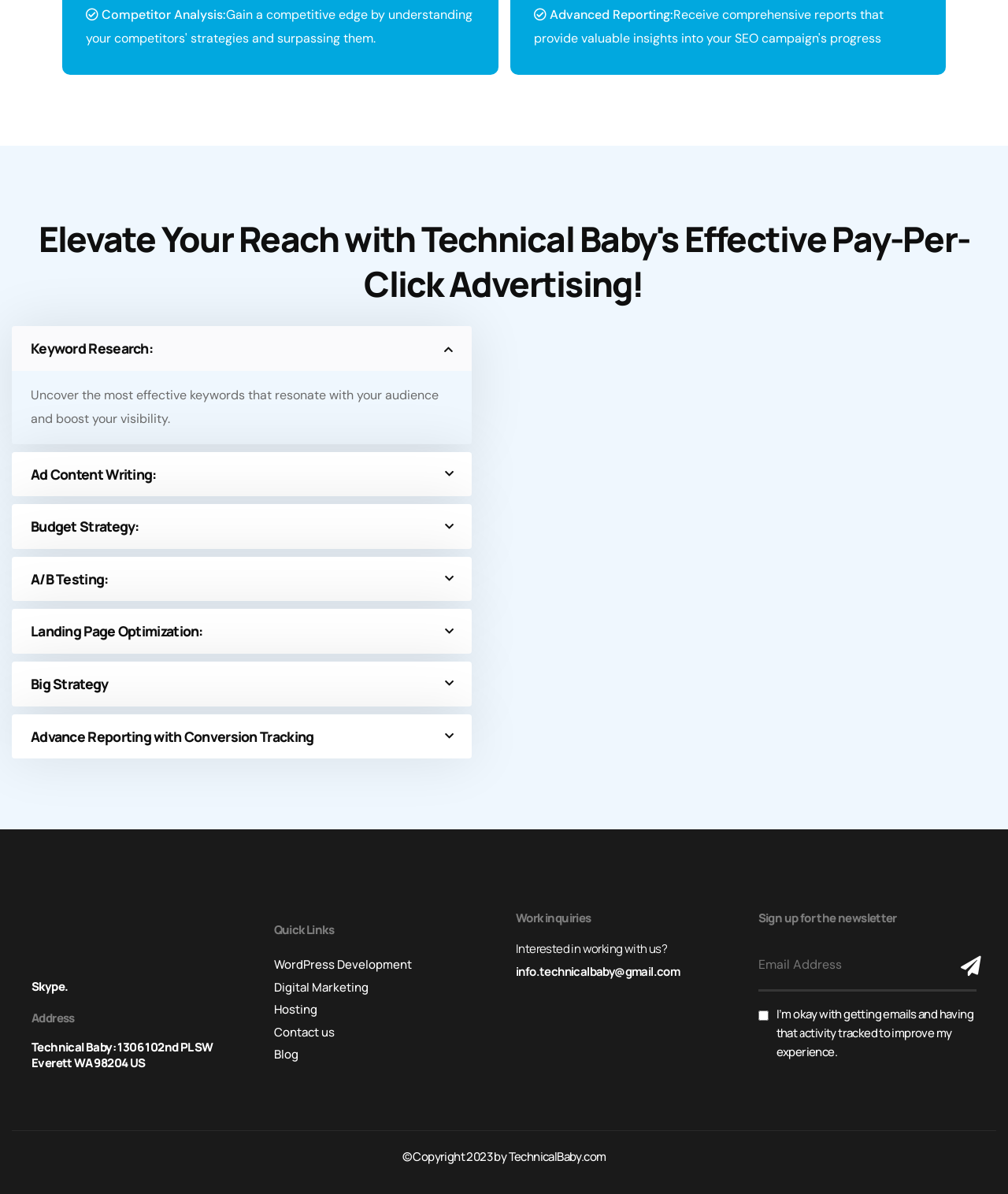What is the copyright year of the webpage?
Refer to the image and provide a one-word or short phrase answer.

2023